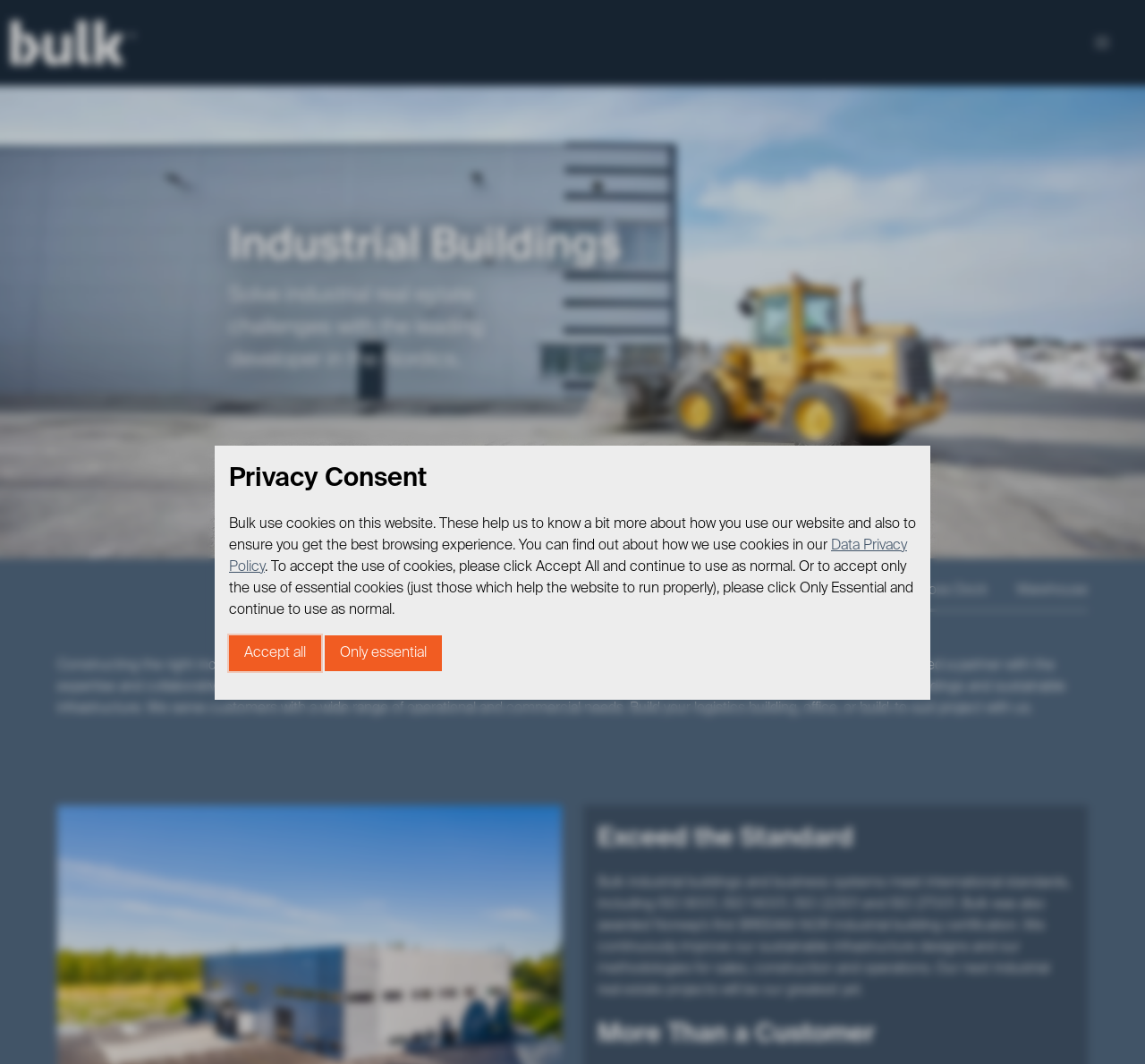Answer in one word or a short phrase: 
What is the alternative to 'Accept All' for cookie usage?

Only Essential